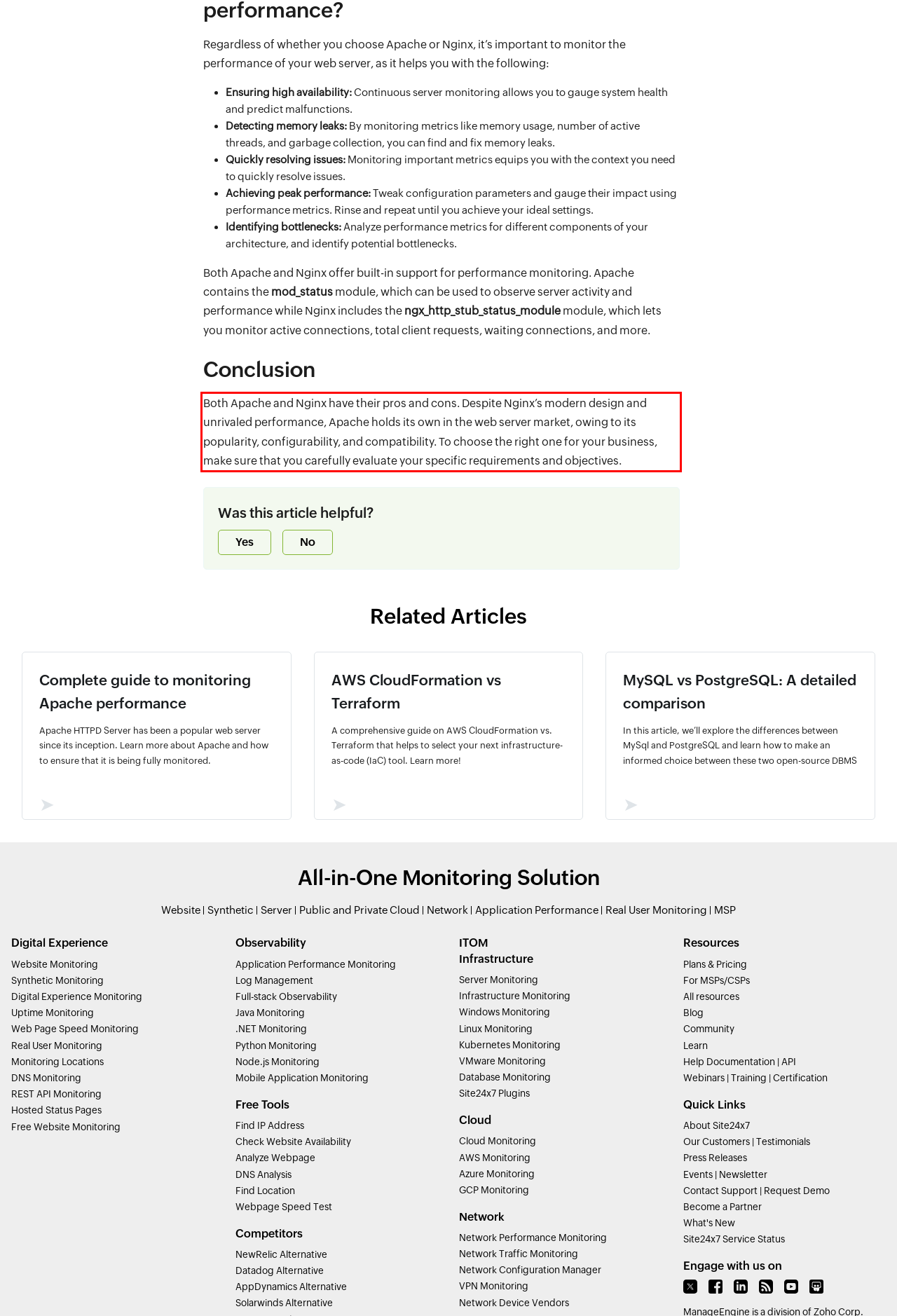You are provided with a screenshot of a webpage that includes a UI element enclosed in a red rectangle. Extract the text content inside this red rectangle.

Both Apache and Nginx have their pros and cons. Despite Nginx’s modern design and unrivaled performance, Apache holds its own in the web server market, owing to its popularity, configurability, and compatibility. To choose the right one for your business, make sure that you carefully evaluate your specific requirements and objectives.